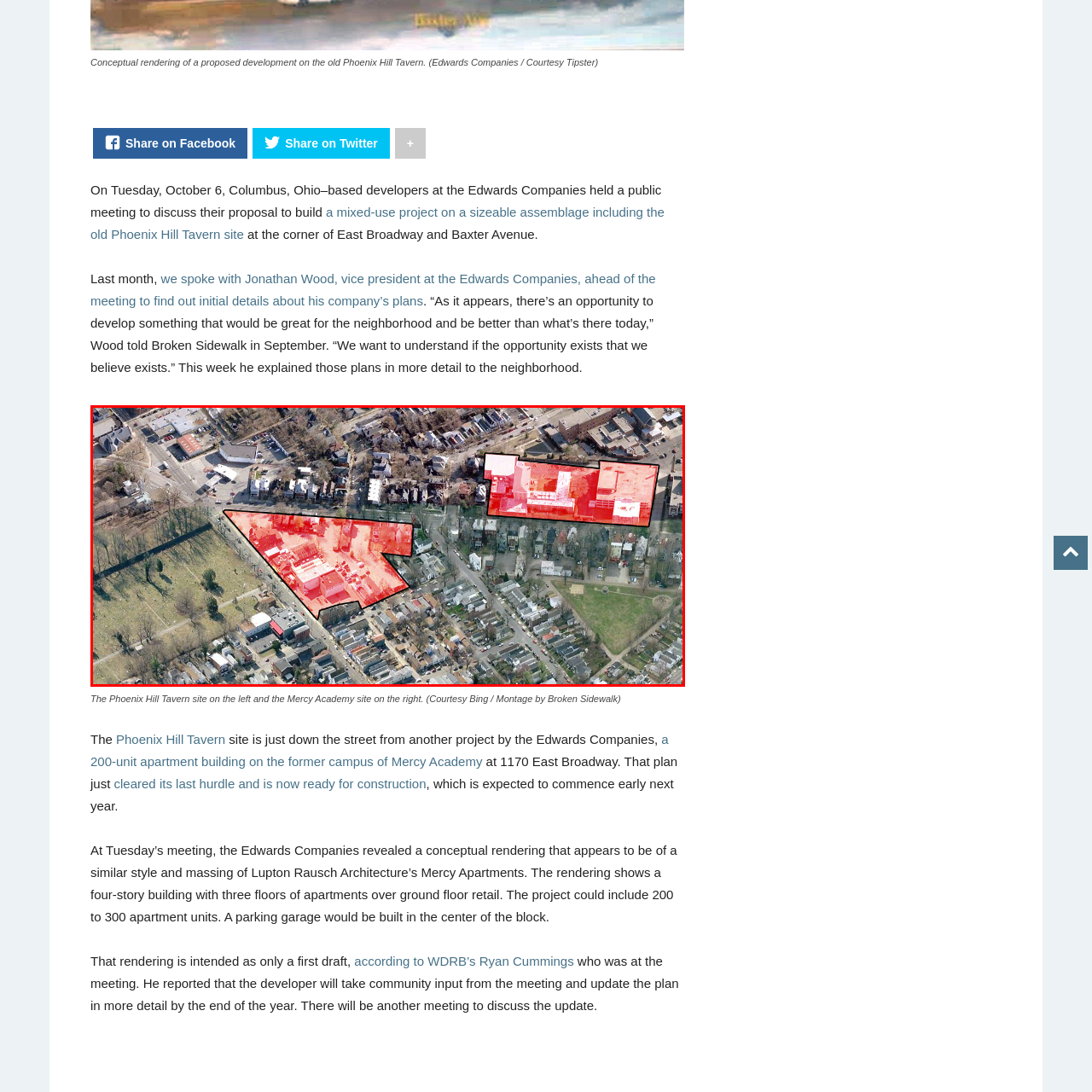What is the significance of the red outline?
Examine the content inside the red bounding box in the image and provide a thorough answer to the question based on that visual information.

Both areas are outlined in red, indicating their proposed development for a new mixed-use project, as discussed in a recent public meeting.